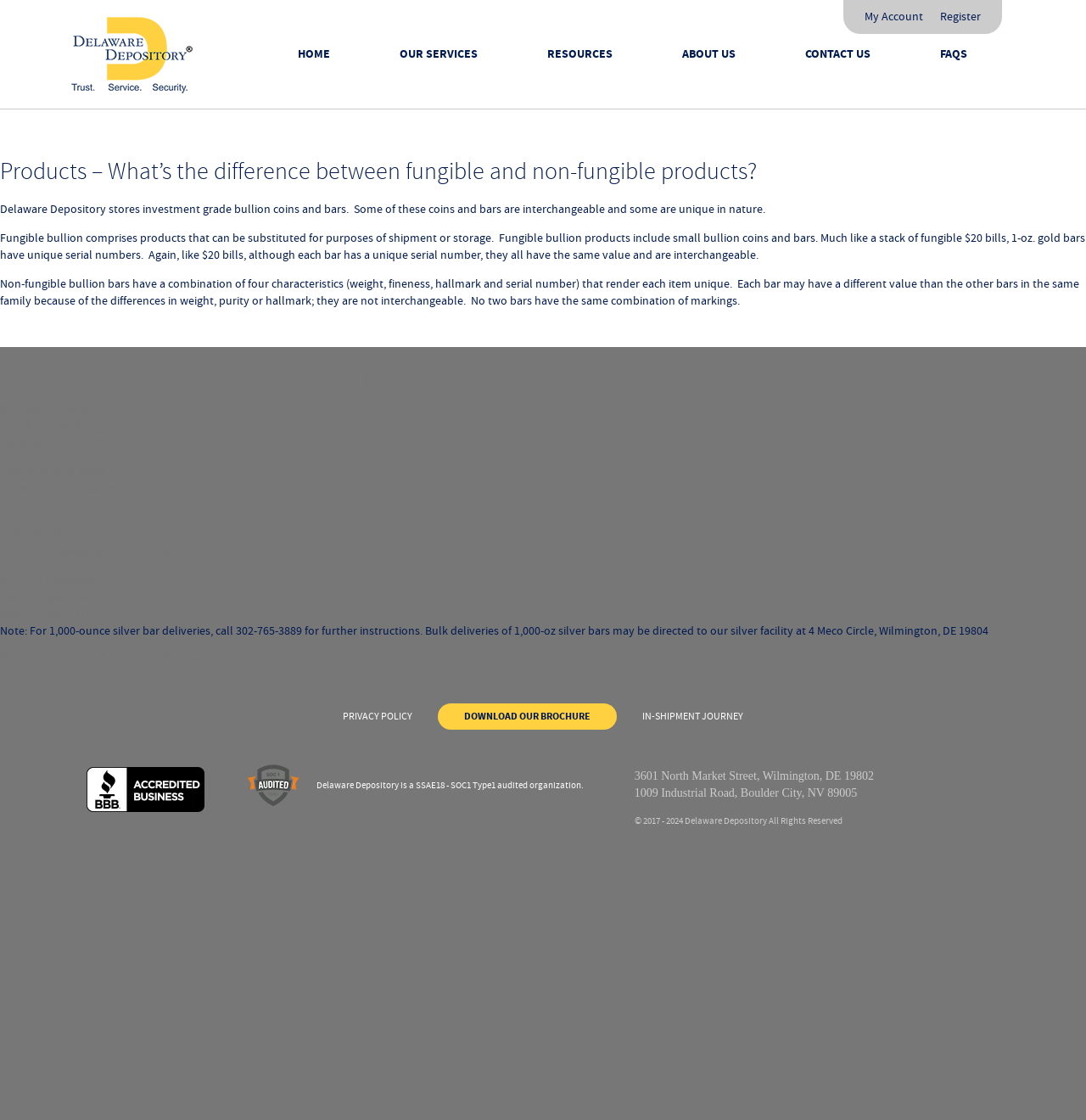Elaborate on the different components and information displayed on the webpage.

This webpage is about Delaware Depository, a company that stores investment-grade bullion coins and bars. The page is divided into several sections. At the top, there is a navigation menu with links to various pages, including "HOME", "OUR SERVICES", "RESOURCES", "ABOUT US", and "CONTACT US". Below the navigation menu, there is a main content area with a heading that reads "Products – What’s the difference between fungible and non-fungible products?".

In the main content area, there are three paragraphs of text that explain the difference between fungible and non-fungible bullion products. Fungible bullion products are interchangeable and have the same value, while non-fungible bullion bars have unique characteristics that make each item distinct.

On the right side of the page, there is a complementary section with contact information, including the company's address, phone number, fax number, and email address. There is also a section with hours of operation and a note about bulk deliveries of 1,000-ounce silver bars.

At the bottom of the page, there is a content information section with links to the company's privacy policy, brochure, and in-shipment journey. There are also two images and a statement about Delaware Depository being an SSAE18 - SOC1 Type1 audited organization. The page ends with the company's address and copyright information.